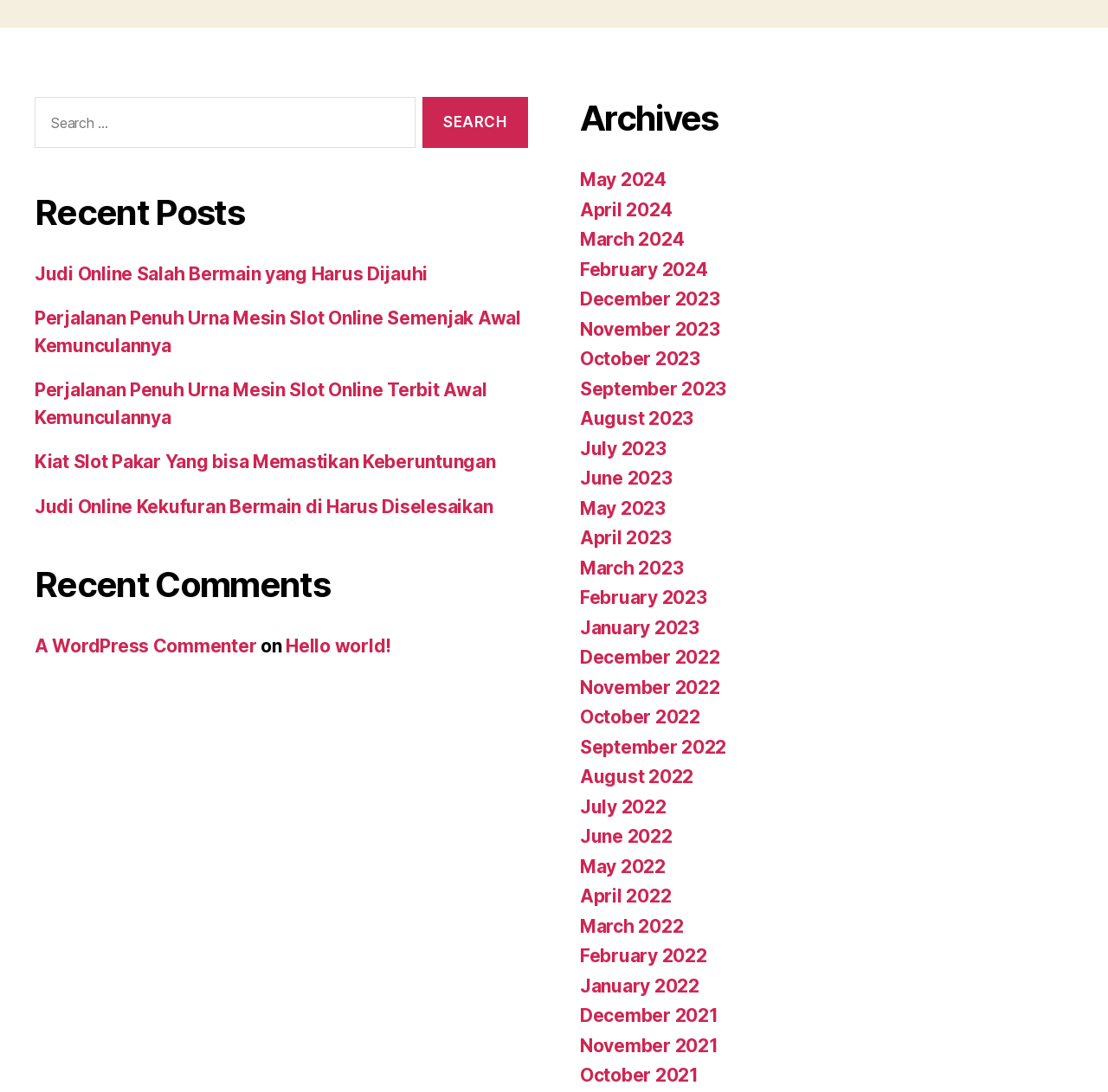What is the purpose of the search box? Based on the screenshot, please respond with a single word or phrase.

Search for posts